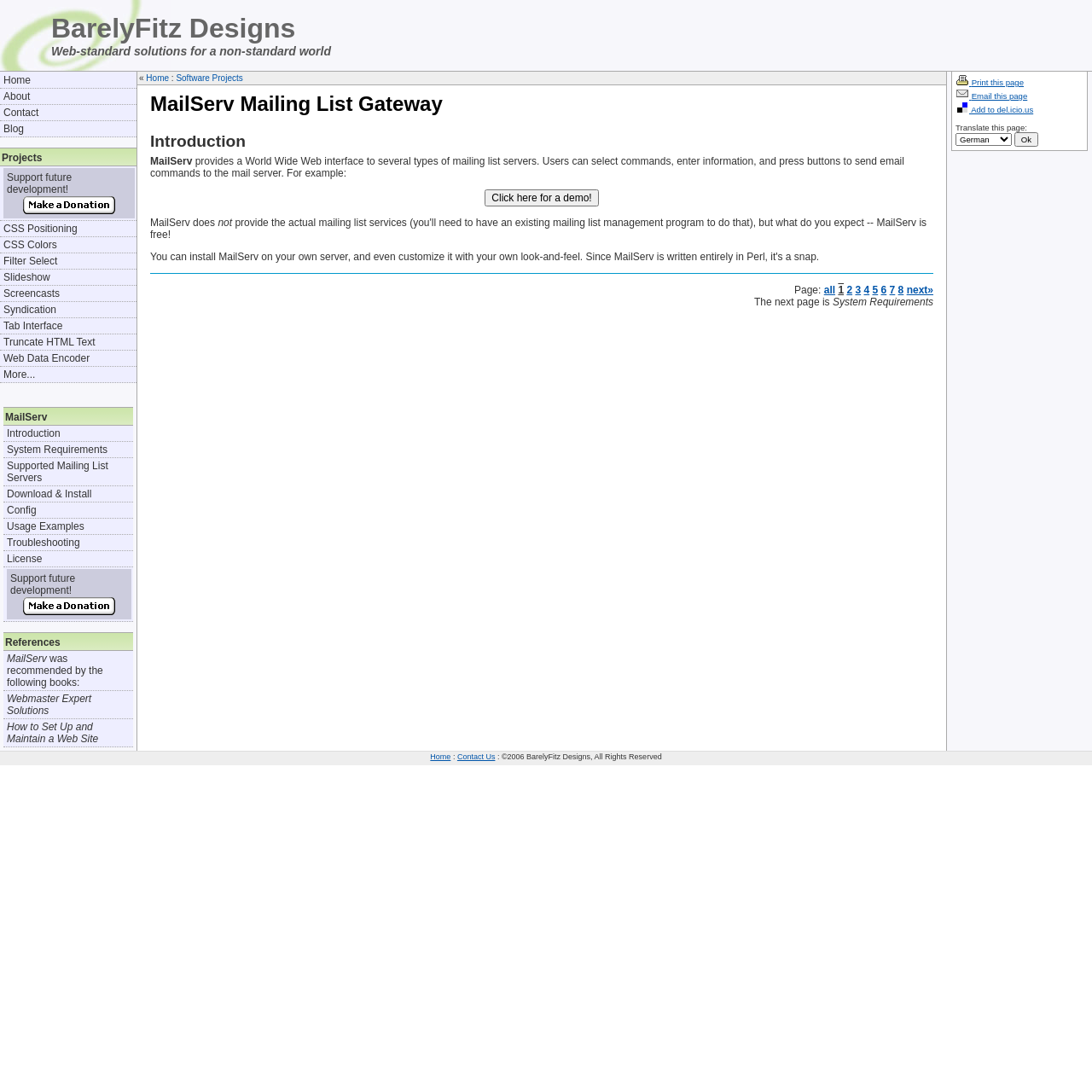Locate the bounding box coordinates of the clickable region to complete the following instruction: "Select an option from the 'Translate this page:' combobox."

[0.875, 0.122, 0.927, 0.133]